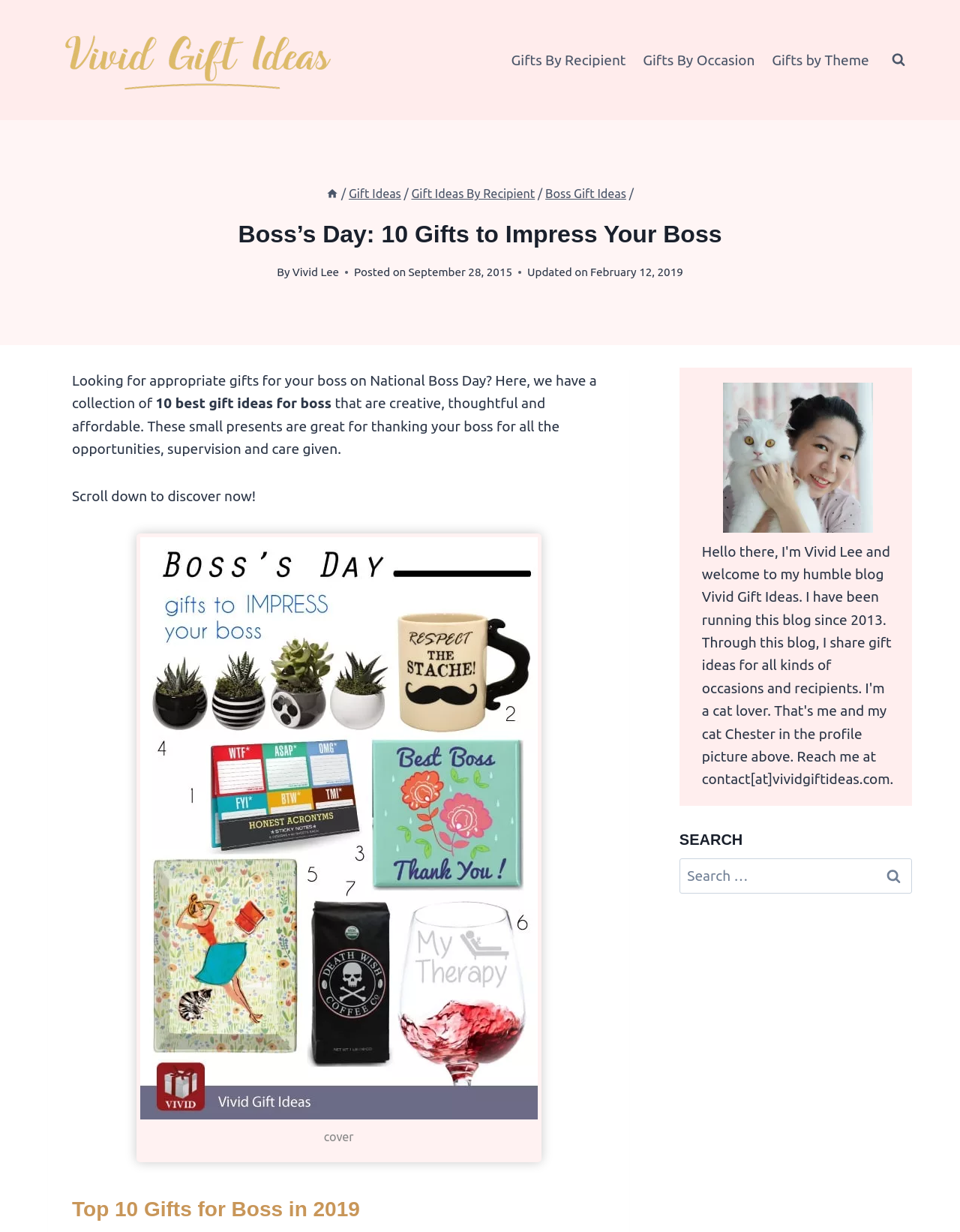Provide the bounding box coordinates of the HTML element this sentence describes: "Boss Gift Ideas". The bounding box coordinates consist of four float numbers between 0 and 1, i.e., [left, top, right, bottom].

[0.568, 0.151, 0.652, 0.162]